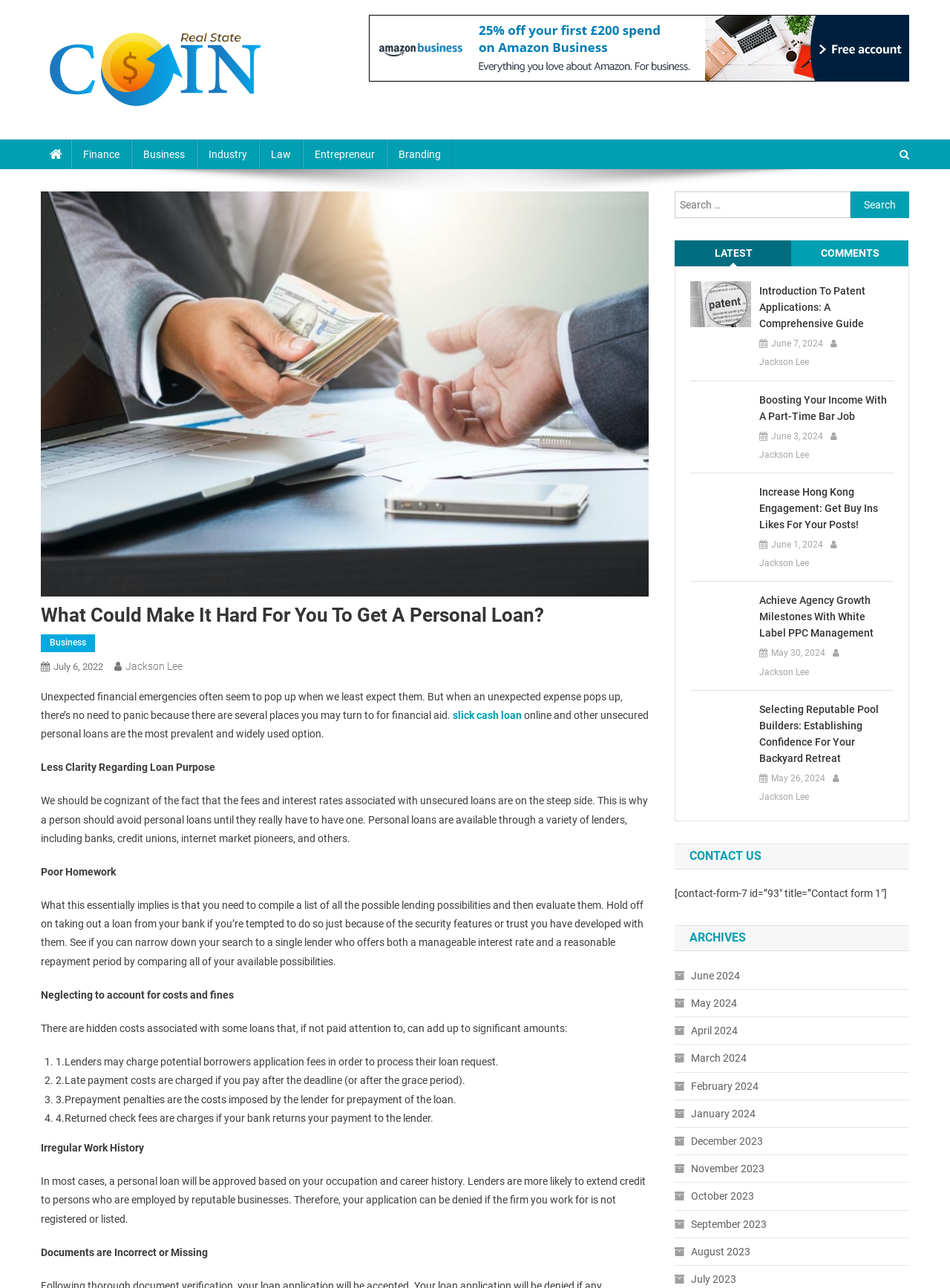Answer the following query with a single word or phrase:
What is the main topic of the webpage?

Personal Loan